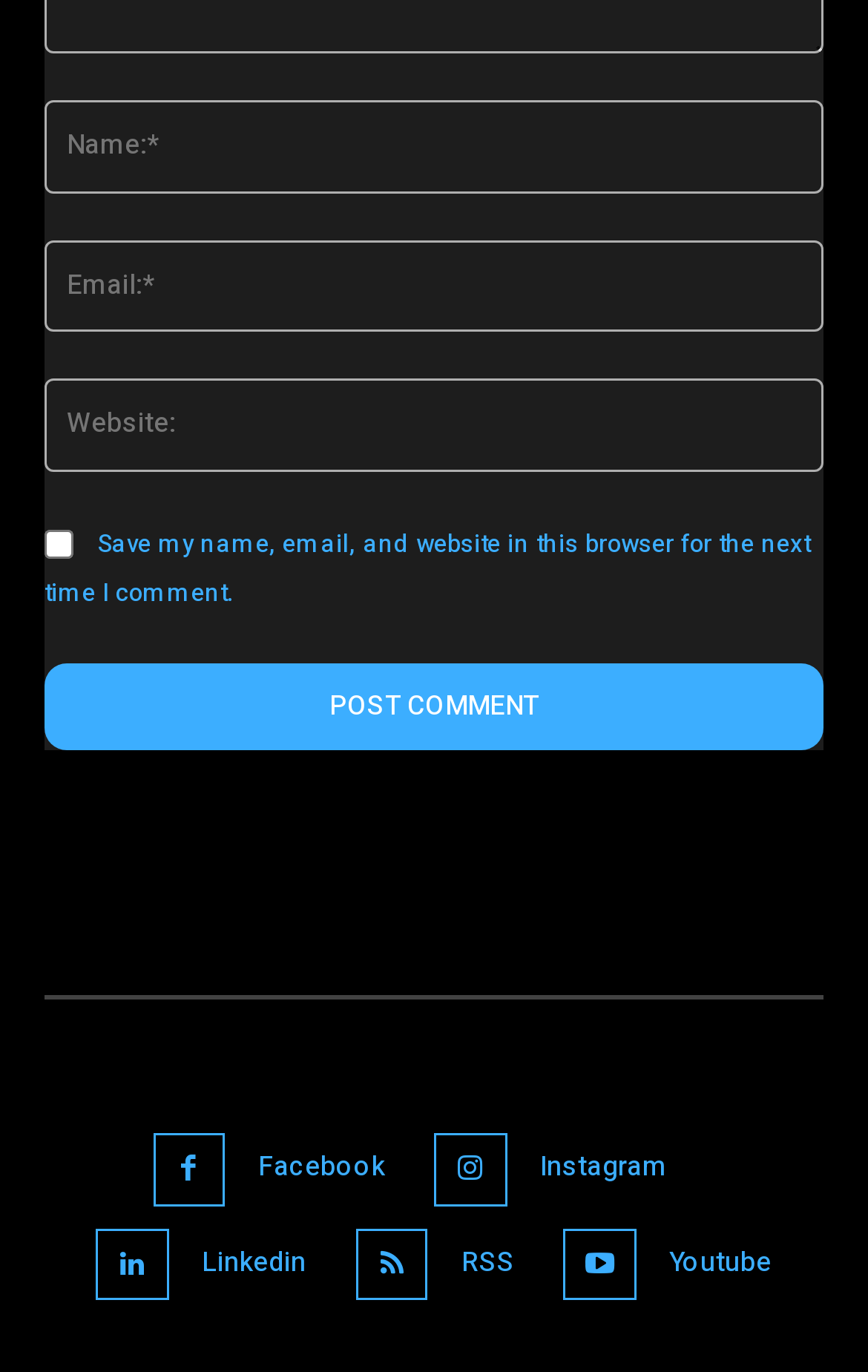Locate the bounding box coordinates of the element to click to perform the following action: 'Post a comment'. The coordinates should be given as four float values between 0 and 1, in the form of [left, top, right, bottom].

[0.051, 0.483, 0.949, 0.547]